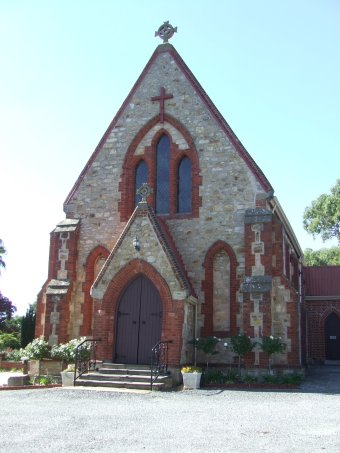Could you please study the image and provide a detailed answer to the question:
What is the color of the sky in the image?

The caption describes the sky as a 'clear blue sky', which serves as a backdrop to the church, enhancing its inviting atmosphere and serene setting.